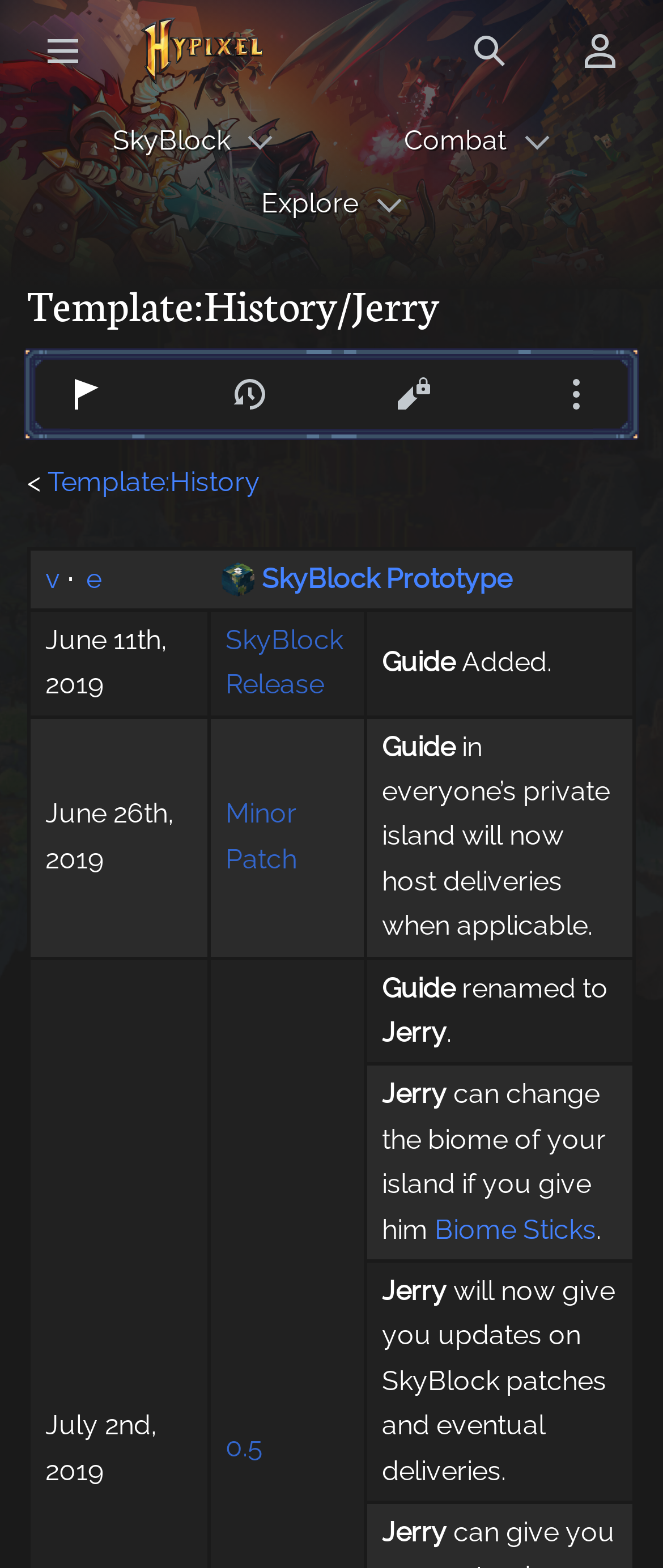What is the date of the SkyBlock Release?
Using the visual information, reply with a single word or short phrase.

June 11th, 2019